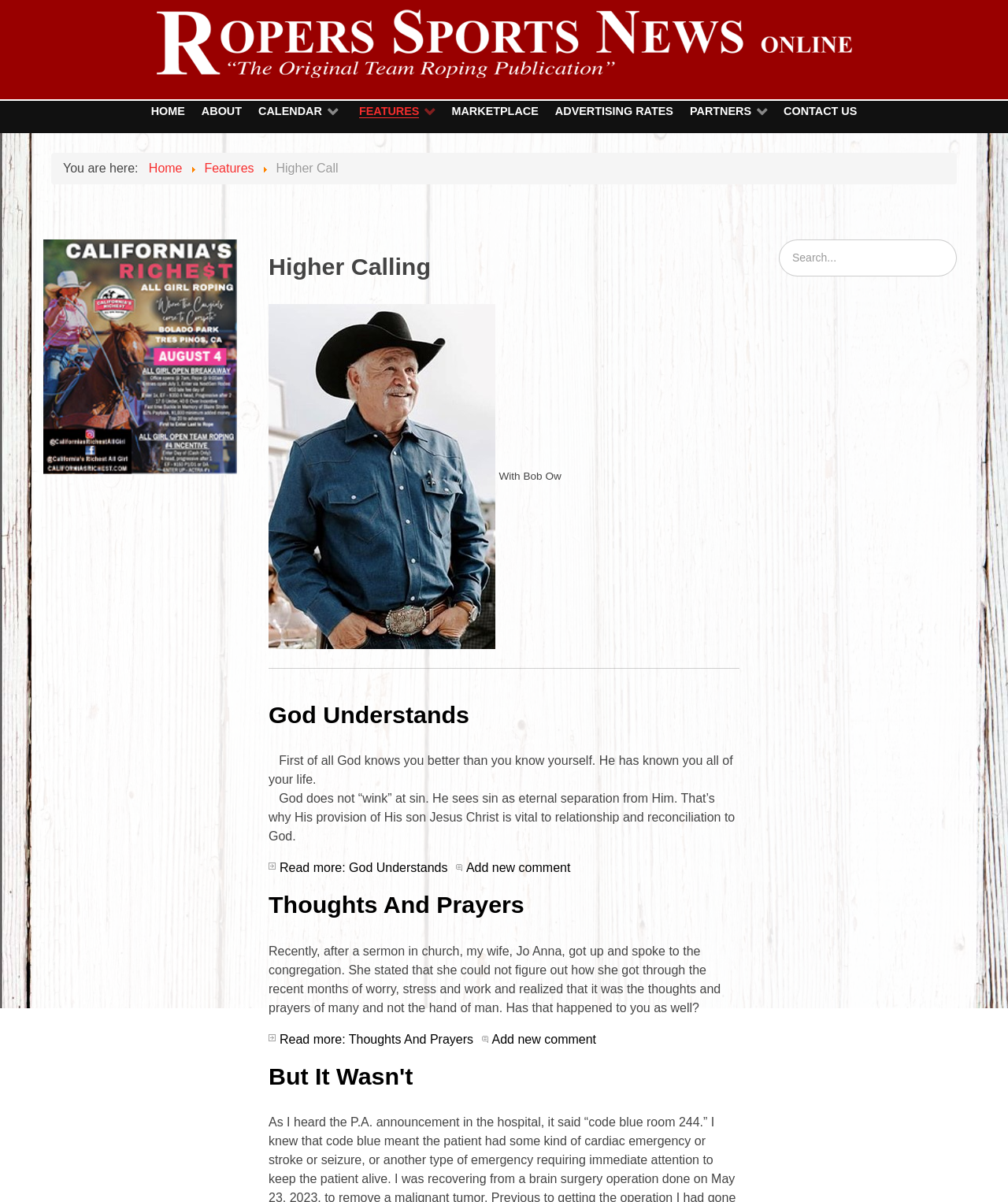Locate the bounding box coordinates of the element's region that should be clicked to carry out the following instruction: "go to home page". The coordinates need to be four float numbers between 0 and 1, i.e., [left, top, right, bottom].

[0.144, 0.085, 0.189, 0.1]